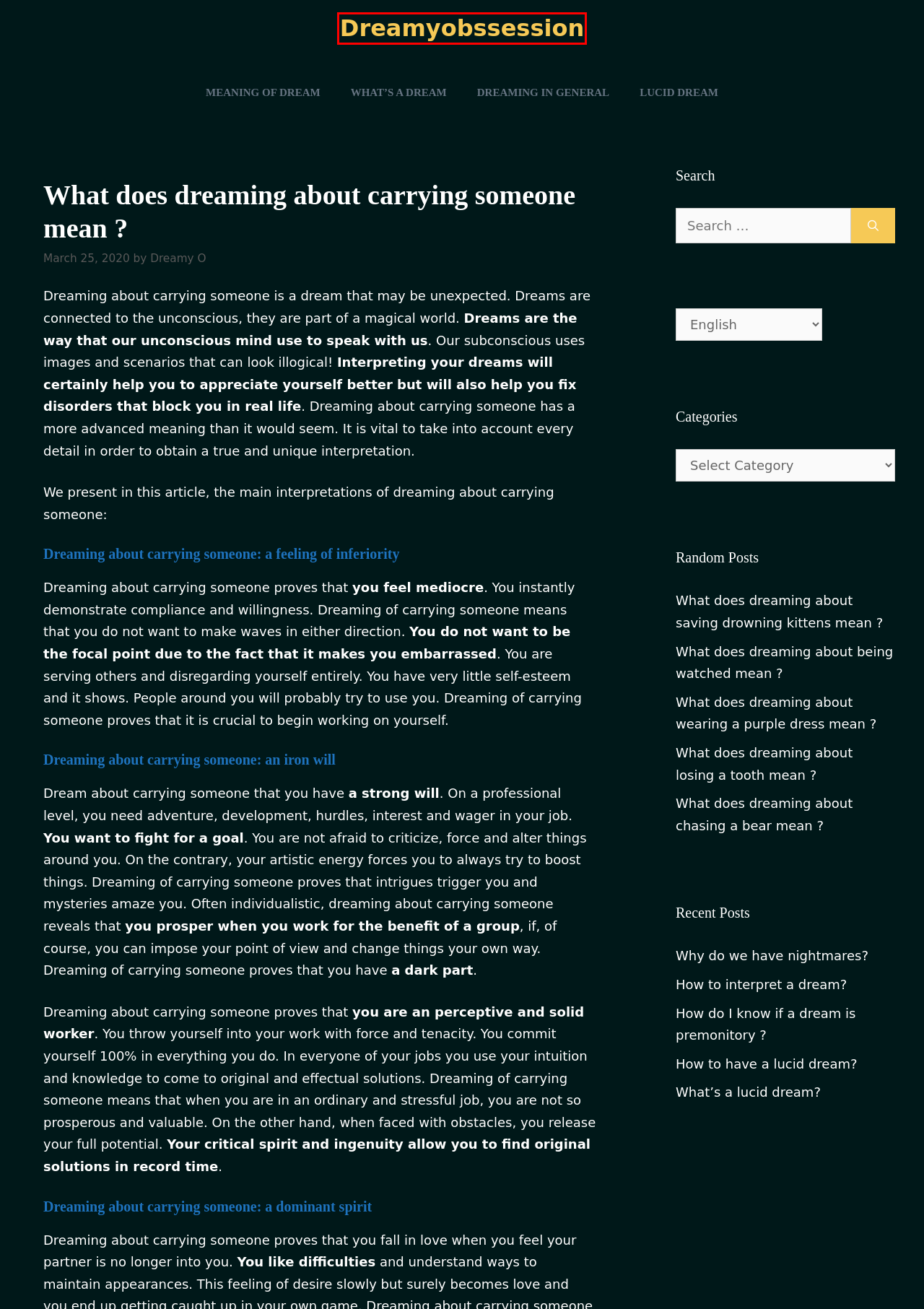Given a webpage screenshot with a red bounding box around a particular element, identify the best description of the new webpage that will appear after clicking on the element inside the red bounding box. Here are the candidates:
A. Why do we have nightmares? - Dreamyobssession
B. Dreamyobssession - The real meaning of your dream
C. How to interpret a dream? - Dreamyobssession
D. Lucid dream Archives - Dreamyobssession
E. What's a dream Archives - Dreamyobssession
F. What’s a lucid dream? - Dreamyobssession
G. What does dreaming about being watched mean ?
H. How do I know if a dream is premonitory ? - Dreamyobssession

B